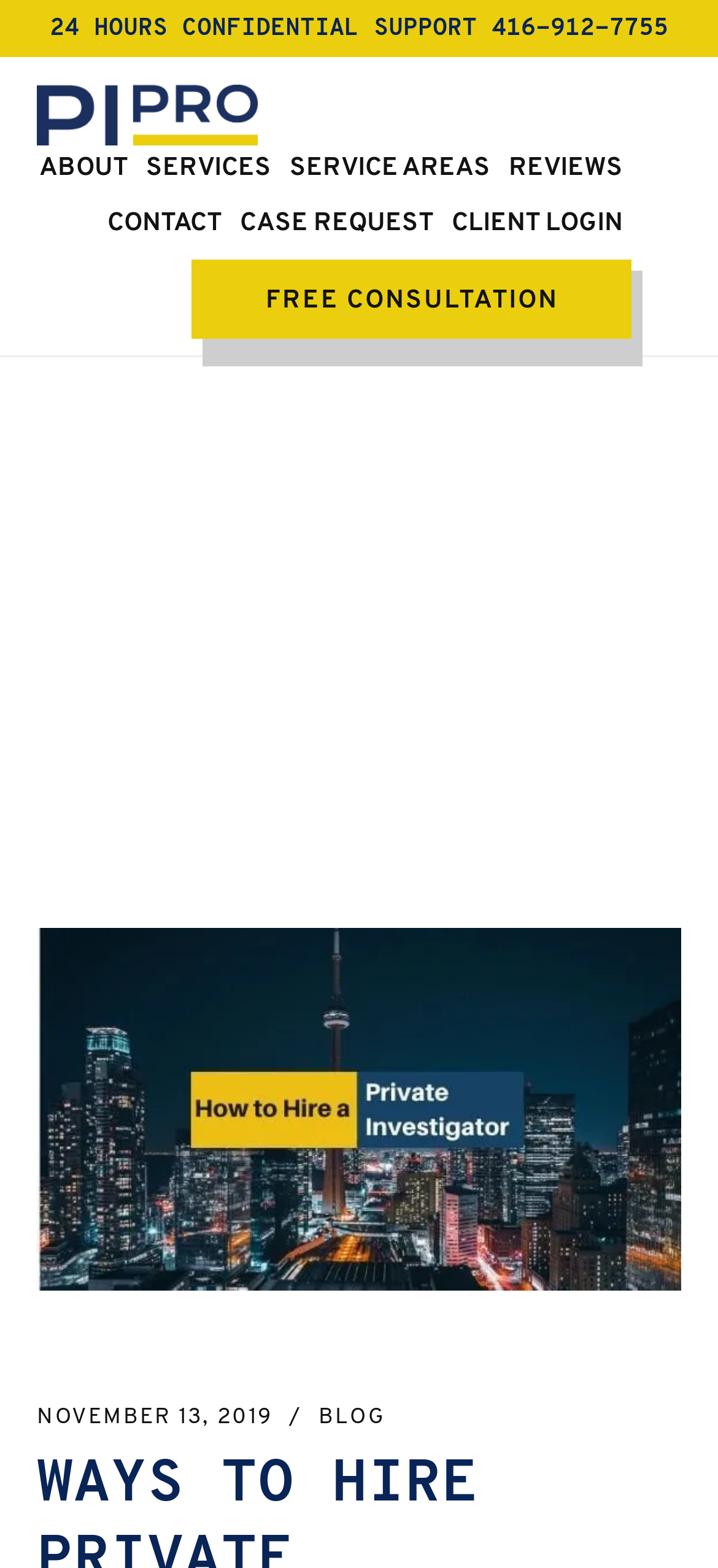What is the phone number for confidential support?
Your answer should be a single word or phrase derived from the screenshot.

416-912-7755